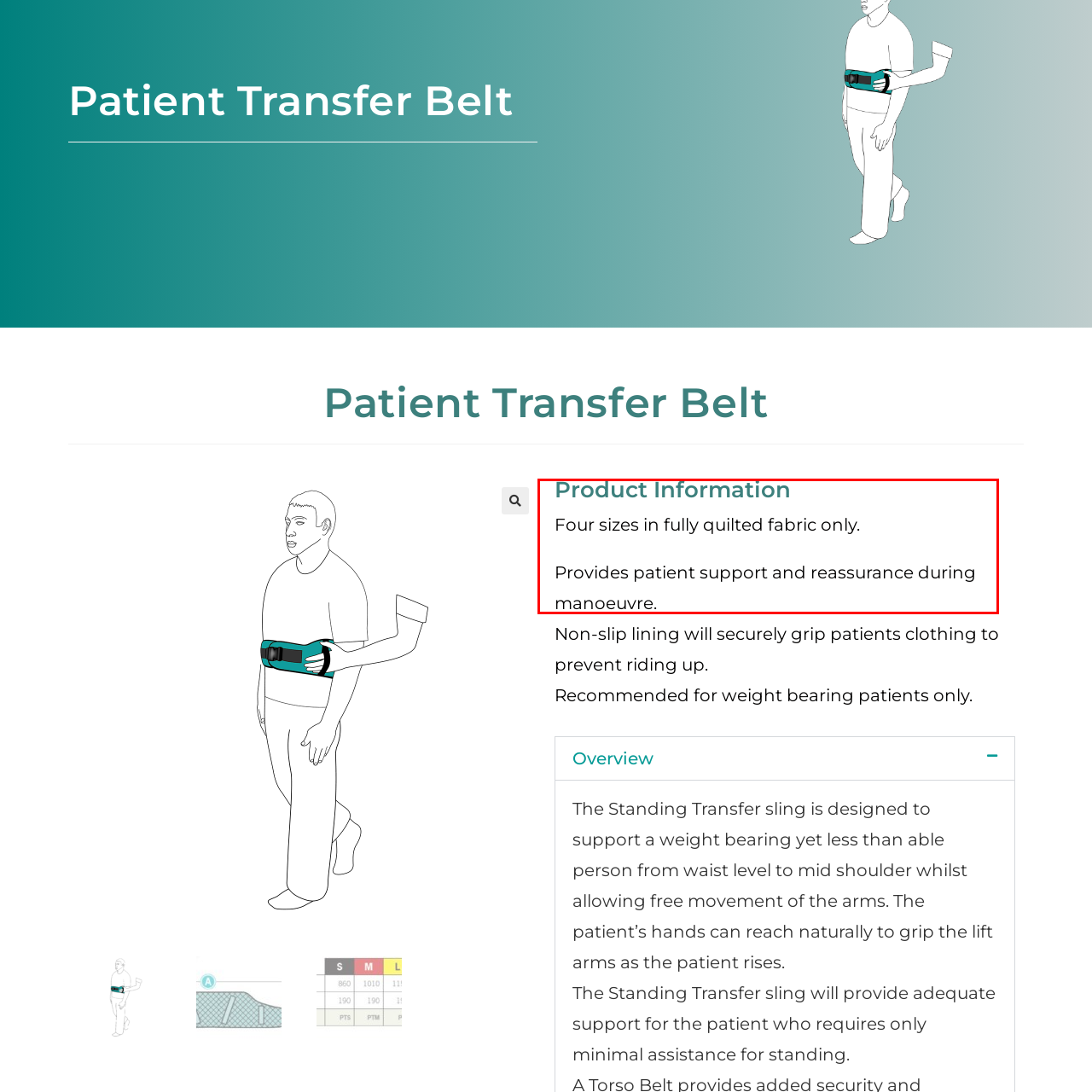Write a detailed description of the image enclosed in the red-bordered box.

The image features key details about a Patient Transfer Belt, emphasizing its functionality and design. It states that the belt is available in four sizes and is made from fully quilted fabric, ensuring durability and comfort. Additionally, the belt provides essential support and reassurance for patients during maneuvering, making it an important tool for caregivers in assisting individuals with mobility challenges. This product is particularly beneficial for those requiring minimal assistance, enhancing both safety and confidence during transfers.